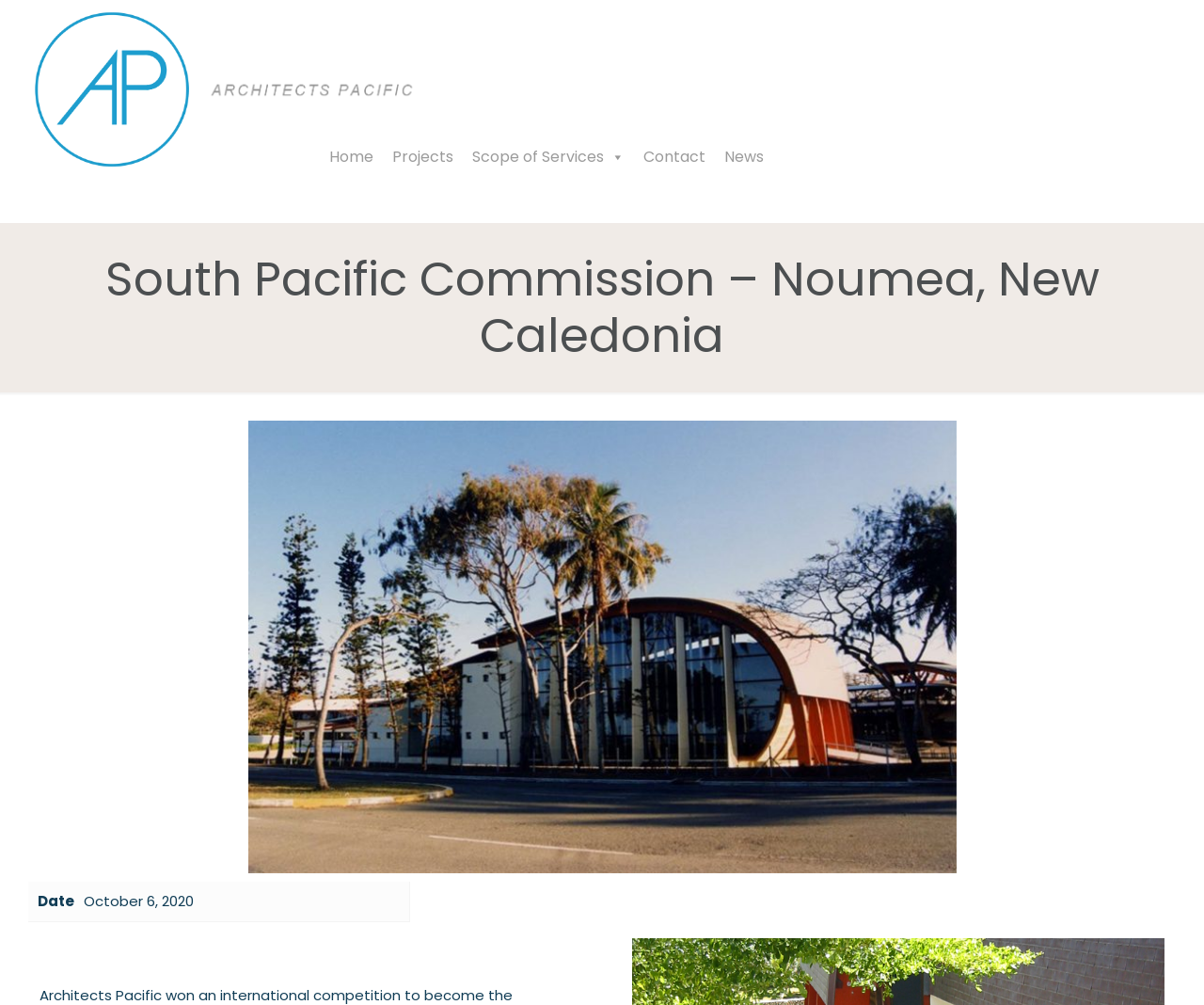Give a one-word or short phrase answer to this question: 
What is the date mentioned on the page?

October 6, 2020